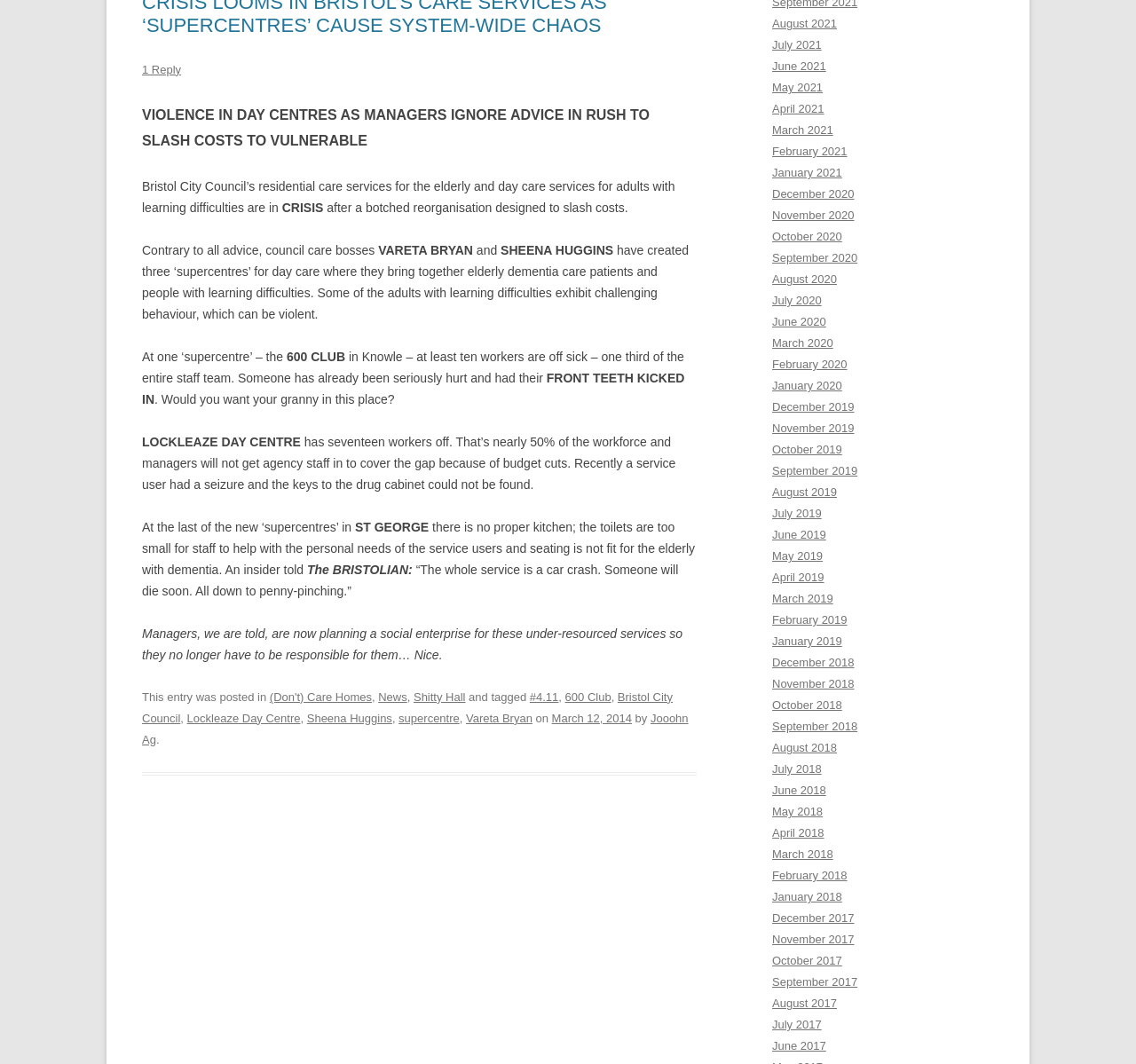What is the name of the 'supercentre' mentioned in the article? Refer to the image and provide a one-word or short phrase answer.

600 Club